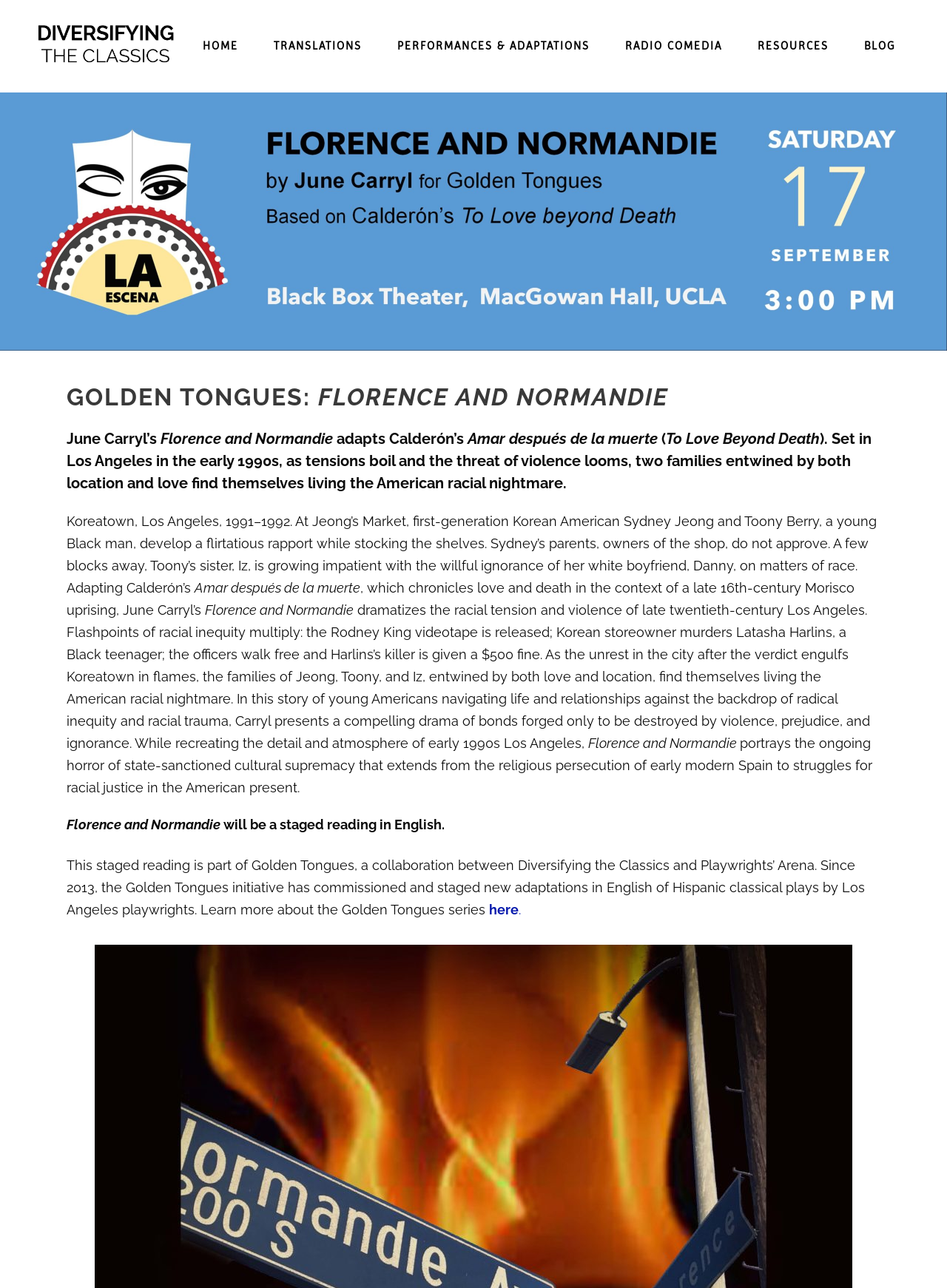Use one word or a short phrase to answer the question provided: 
What is the Golden Tongues initiative?

A collaboration between Diversifying the Classics and Playwrights’ Arena